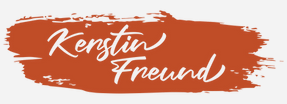Generate an in-depth description of the image you see.

The image features the logo of visual artist Kerstin Freund, prominently displayed against a neutral background. The design showcases the name "Kerstin Freund" in an elegant, flowing script, conveying a sense of creativity and artistry. The text is placed over a bold orange brushstroke, which adds a dynamic and vibrant element to the logo. This branding signifies Freund's artistic identity, inviting viewers to explore her work further.